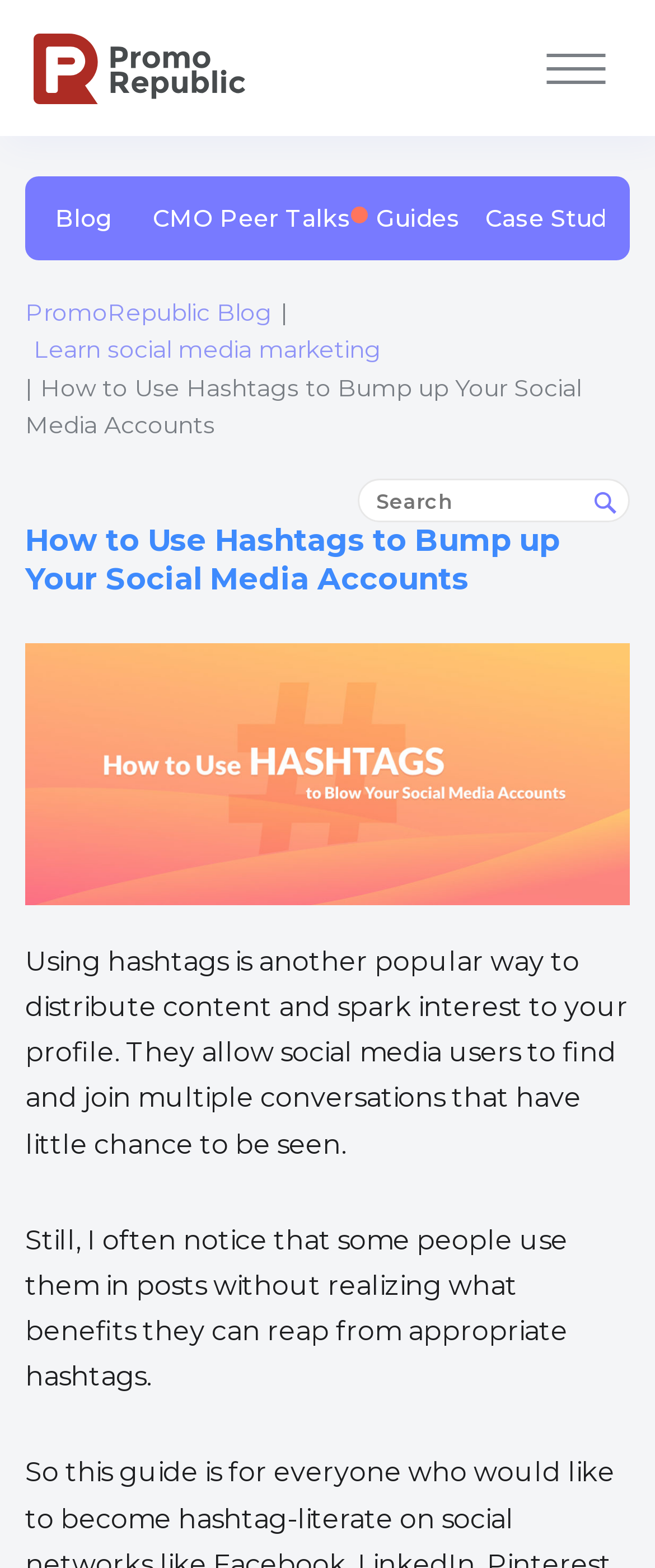Find the bounding box of the element with the following description: "CMO Peer Talks". The coordinates must be four float numbers between 0 and 1, formatted as [left, top, right, bottom].

[0.233, 0.112, 0.536, 0.166]